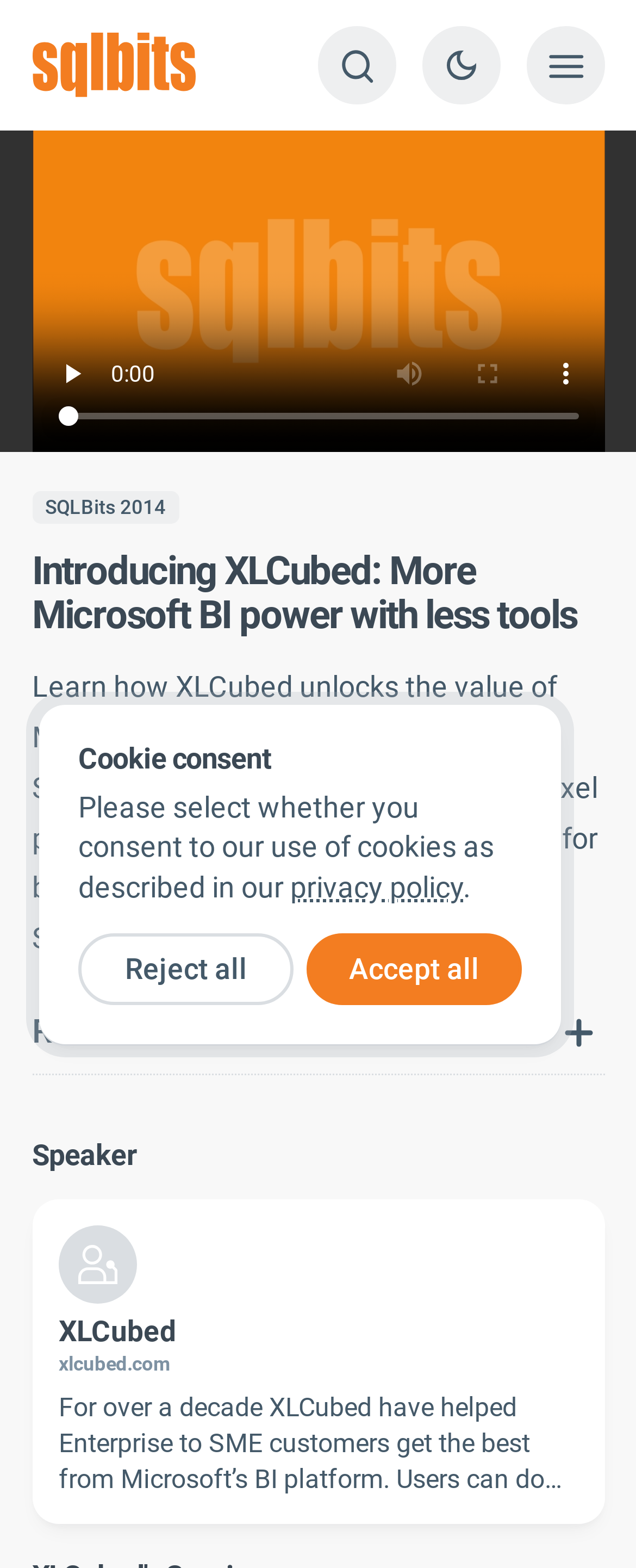What is the company name mentioned in the video?
Give a detailed response to the question by analyzing the screenshot.

The company name is mentioned in the video section, where it says 'Introducing XLCubed: More Microsoft BI power with less tools'. This is the main topic of the webpage, and the company name is highlighted.